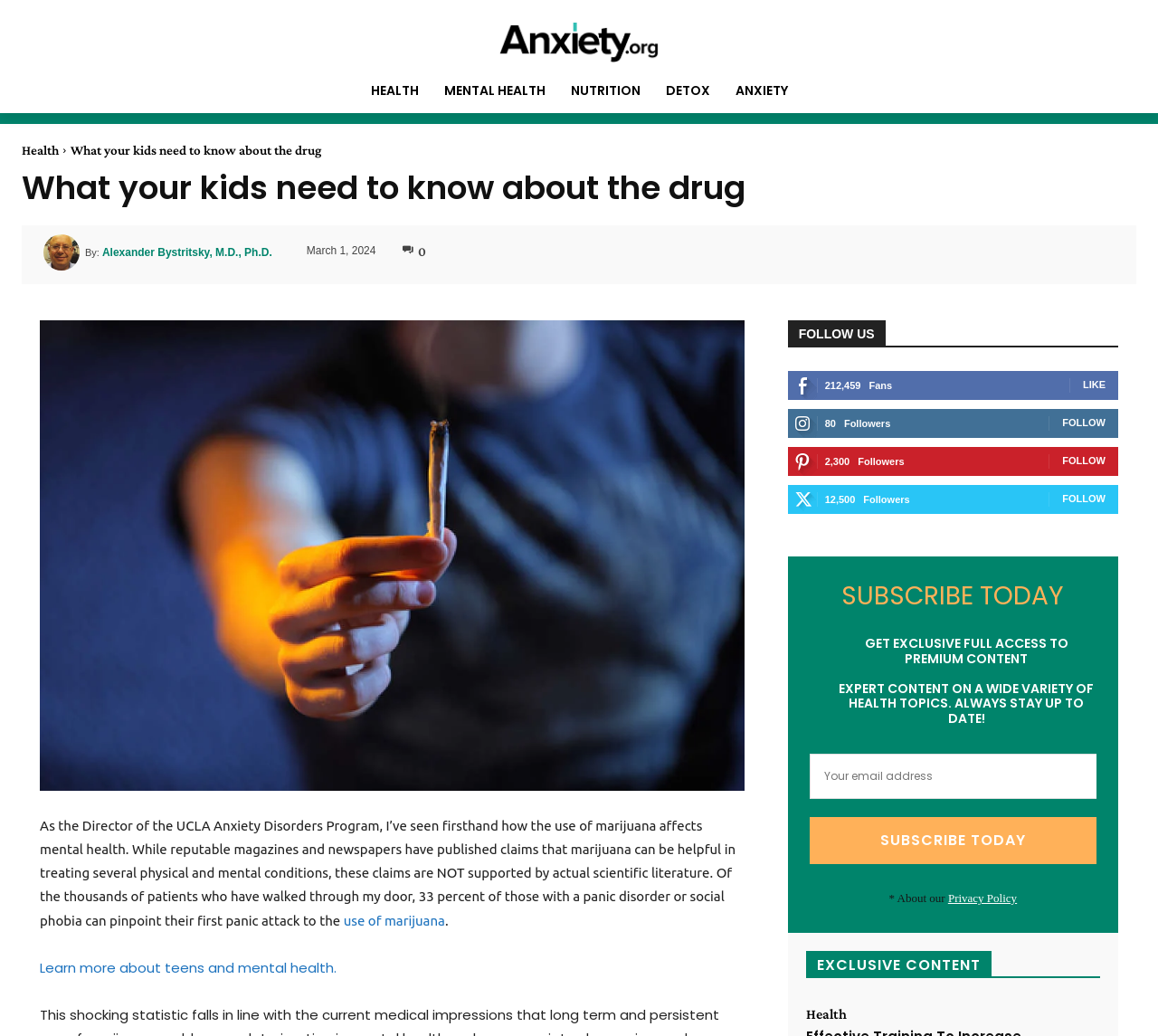Bounding box coordinates are to be given in the format (top-left x, top-left y, bottom-right x, bottom-right y). All values must be floating point numbers between 0 and 1. Provide the bounding box coordinate for the UI element described as: use of marijuana

[0.297, 0.881, 0.384, 0.896]